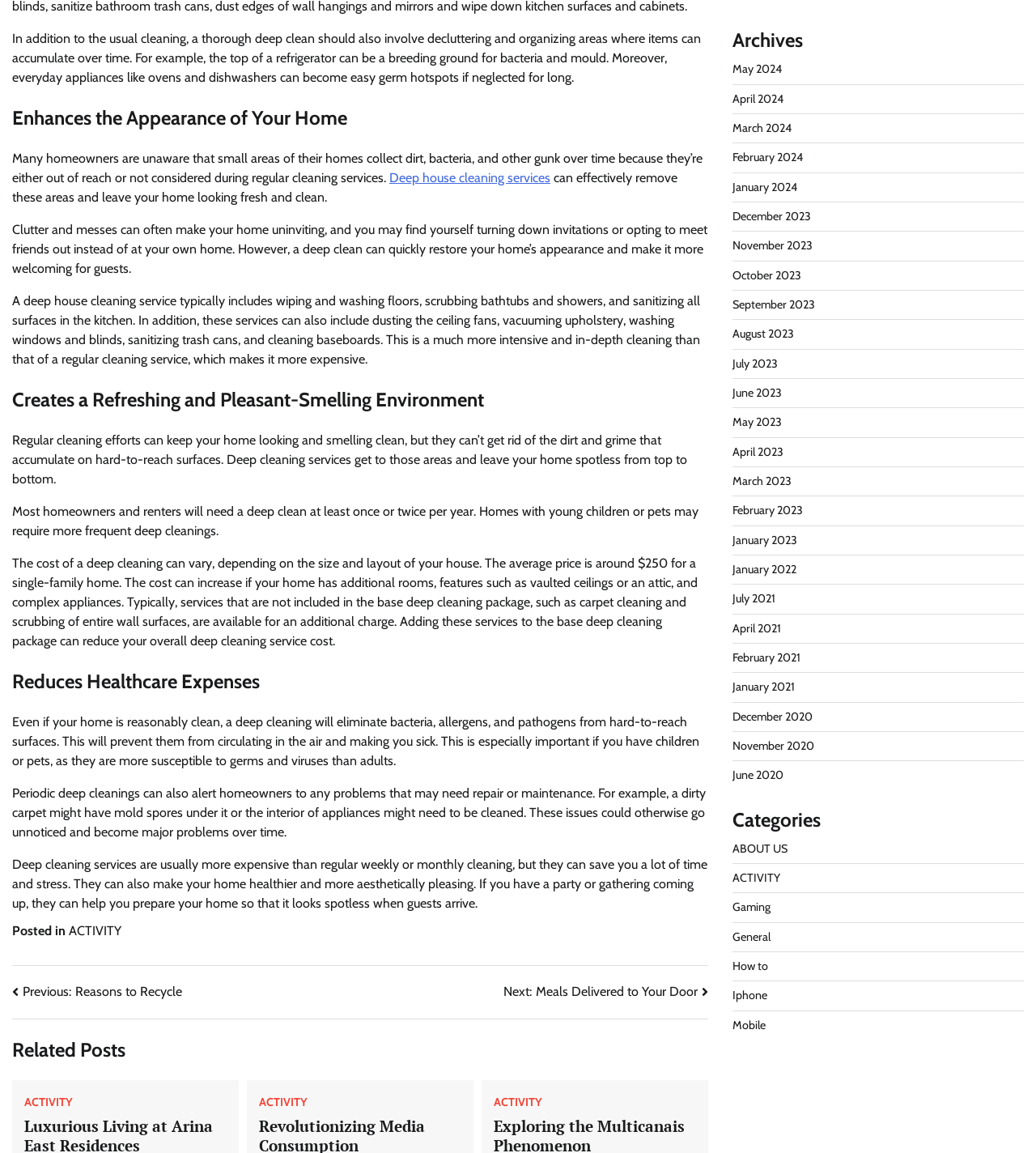Determine the bounding box for the UI element described here: "August 2023".

[0.707, 0.283, 0.766, 0.296]